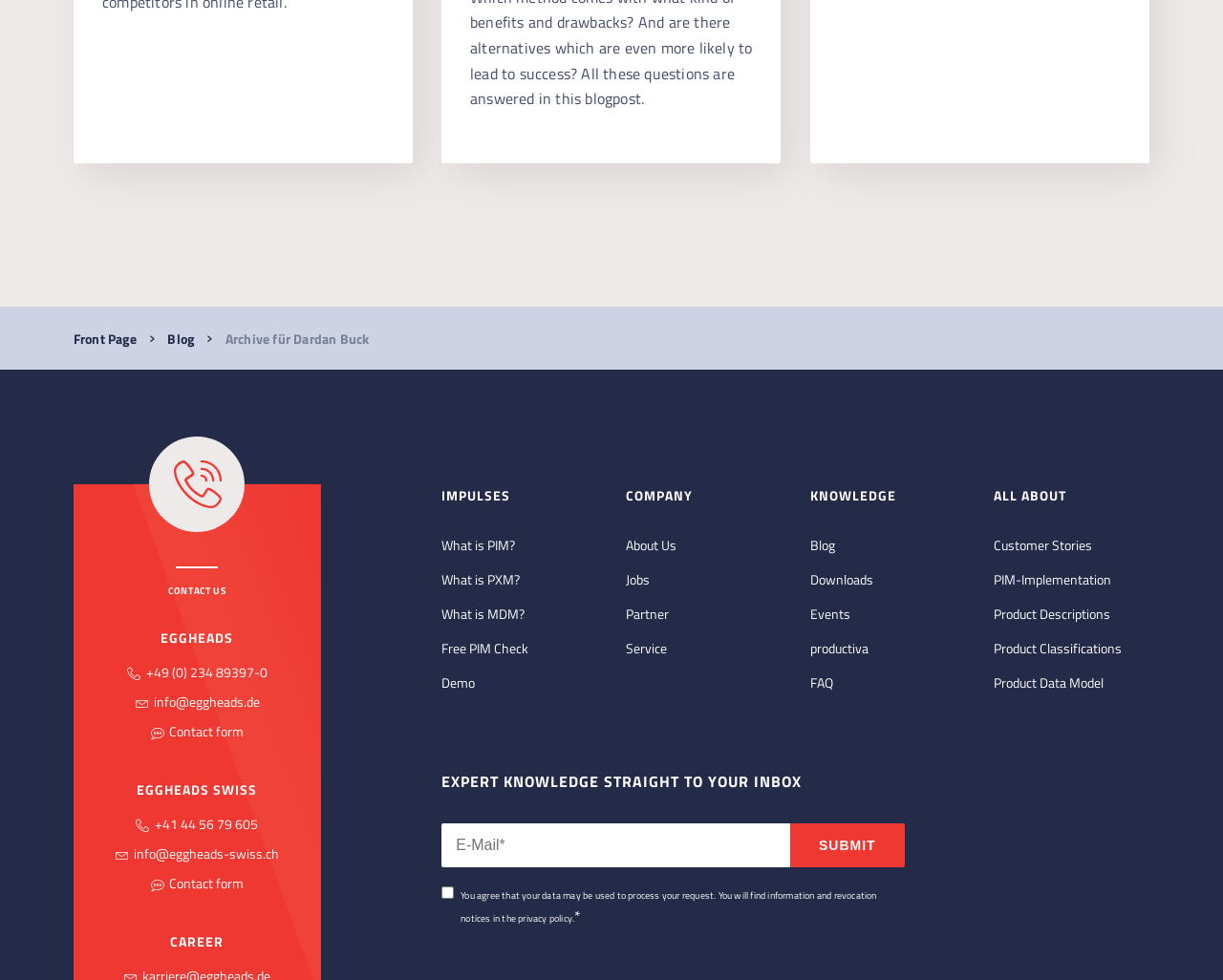What is the company name?
Respond with a short answer, either a single word or a phrase, based on the image.

EGGHEADS